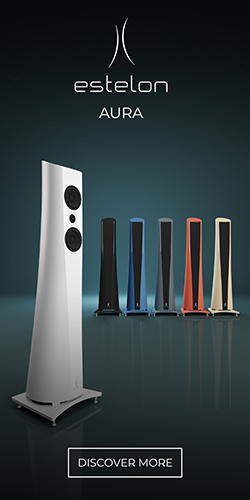Offer a detailed explanation of what is depicted in the image.

The image showcases the Estelon Aura speakers, prominently featured in a sleek and modern design. The speaker on the left is presented in a striking white finish, highlighting its elegant curves and dual drivers. To its right, a series of speakers in various colors—black, blue, red, orange, and gold—stands in a line, showcasing a range of aesthetic options for audiophiles. The background transitions into a deep gradient, enhancing the visual appeal and sophistication of the setting. At the bottom of the image, a call-to-action button reads "DISCOVER MORE," inviting viewers to learn additional information about these high-end audio speakers. The overall composition conveys a sense of luxury and innovation, appealing to those seeking premium audio experiences.